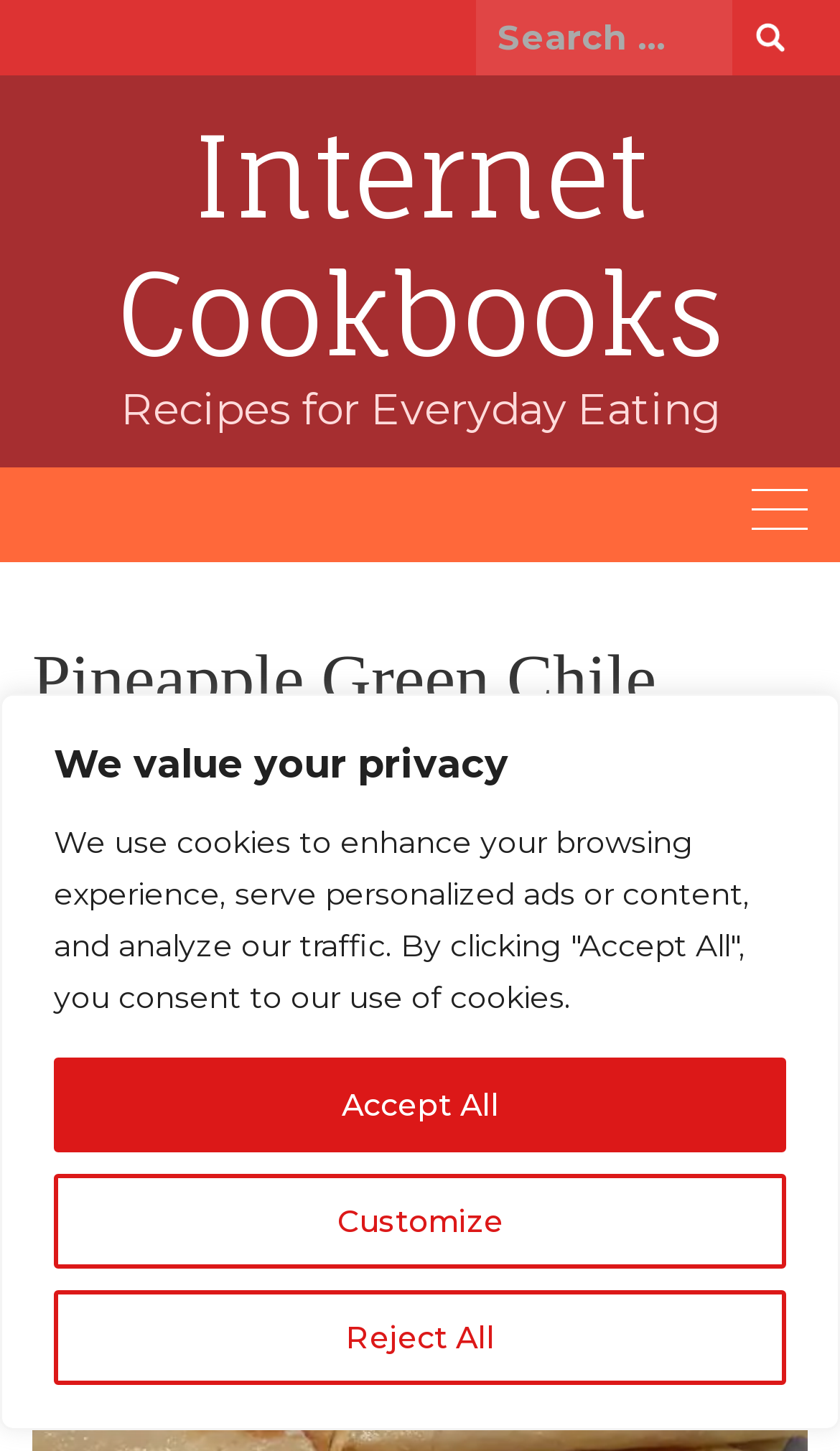How many social media links are present?
Please answer the question as detailed as possible based on the image.

There are five social media links present on the webpage, represented by icons. These links are located at the bottom of the webpage.